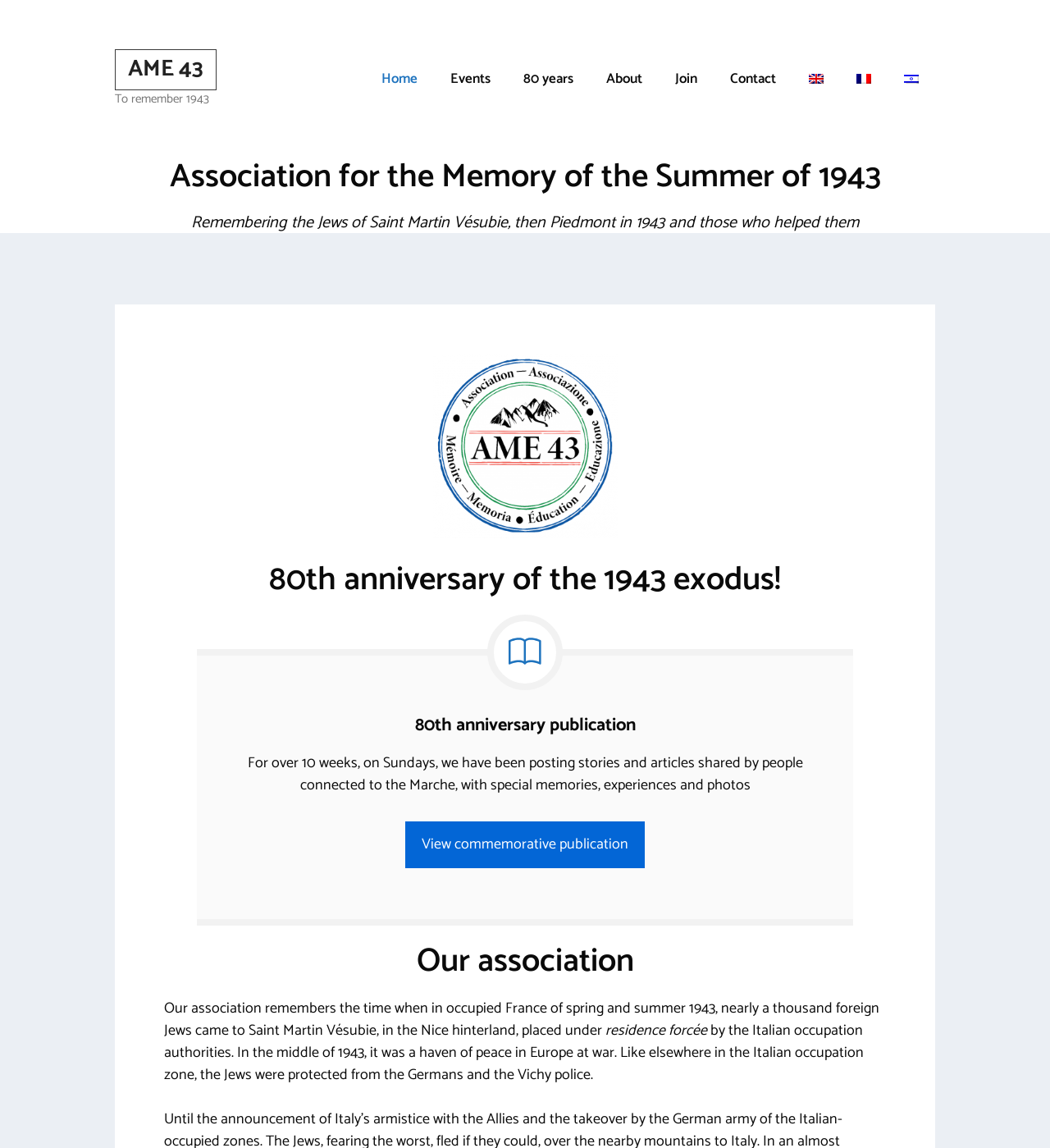What is the theme of the 80th anniversary publication?
Based on the image, give a concise answer in the form of a single word or short phrase.

1943 exodus